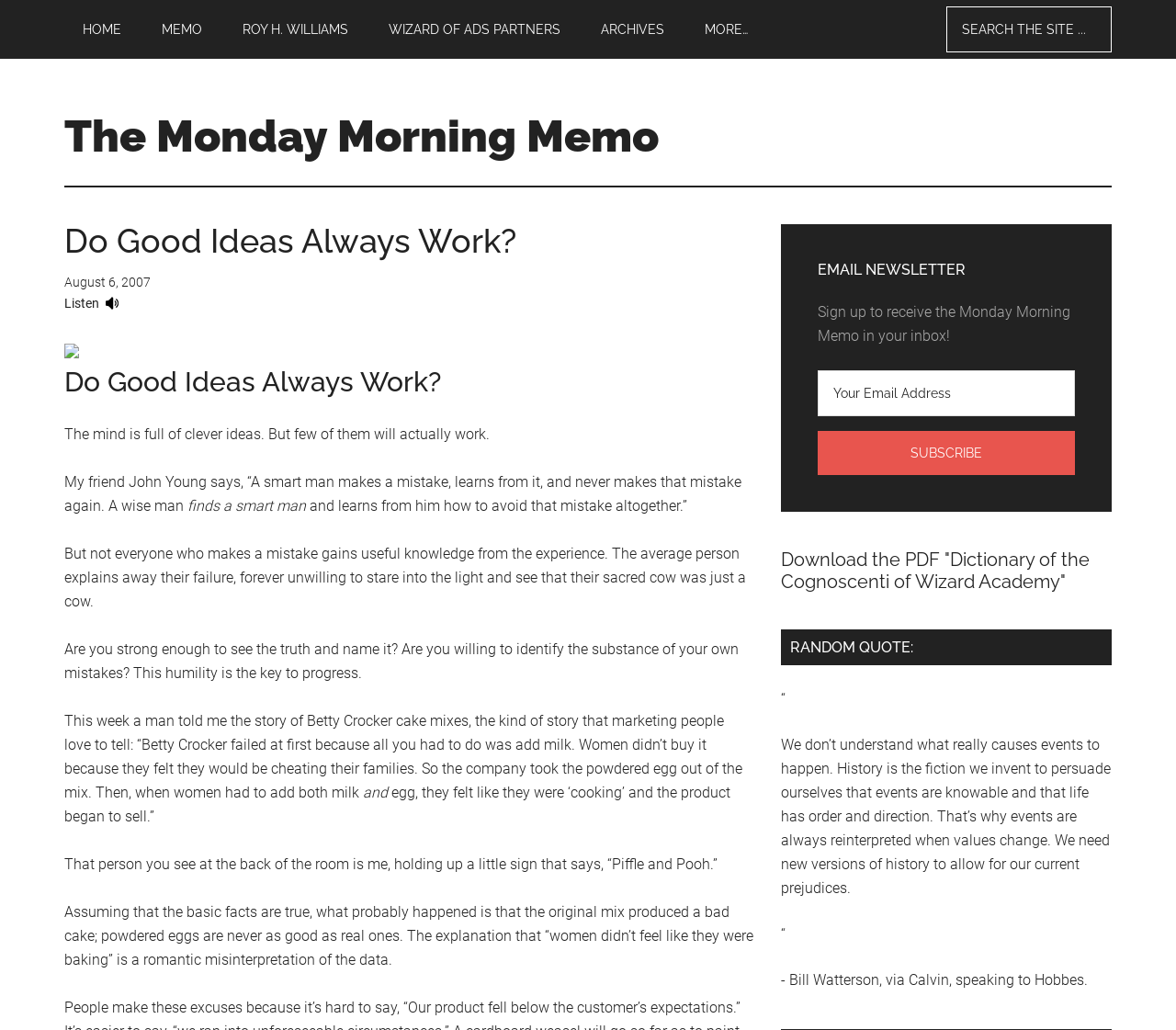What is the principal heading displayed on the webpage?

Do Good Ideas Always Work?